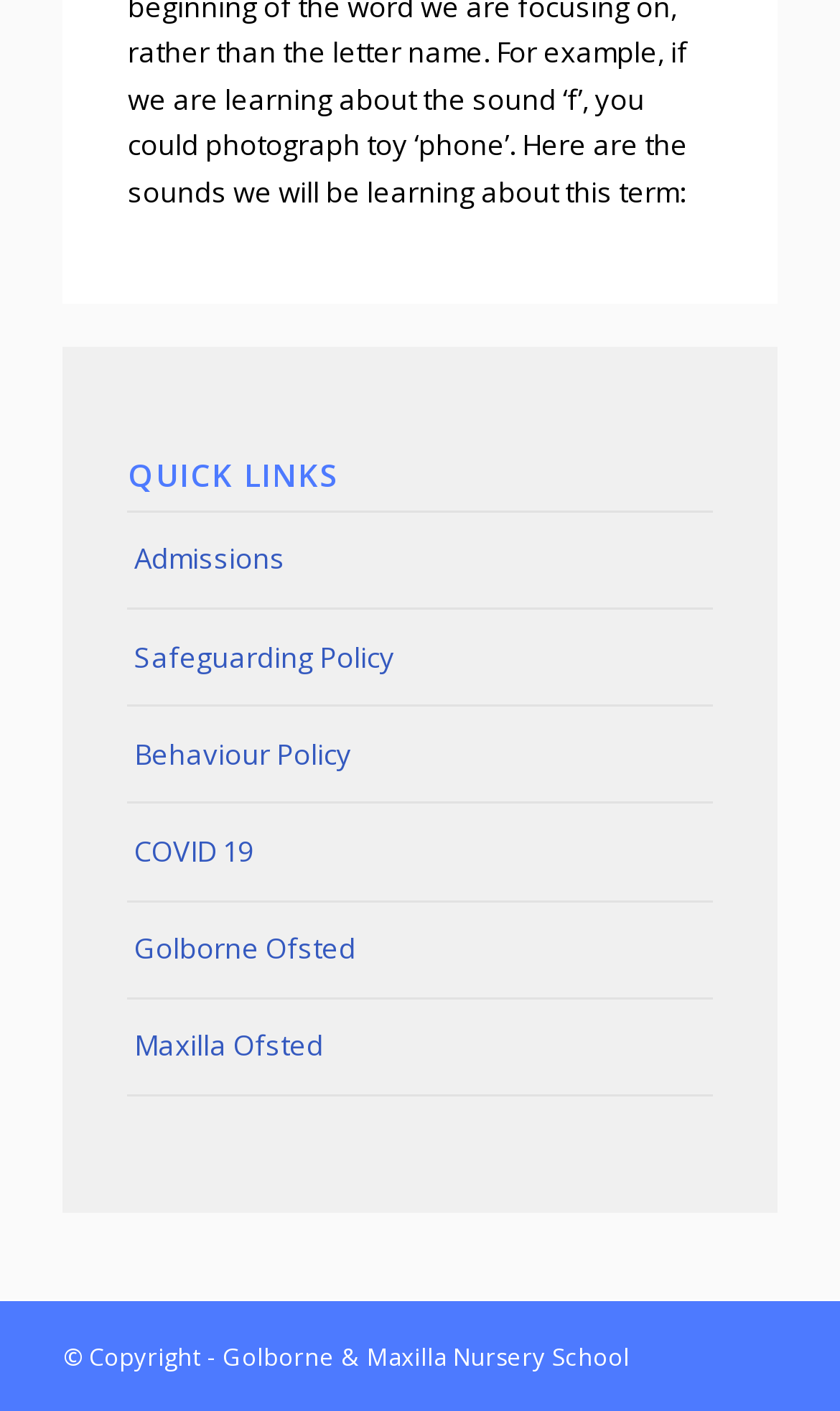Look at the image and give a detailed response to the following question: What is the copyright information?

The copyright information is 'Copyright - Golborne & Maxilla Nursery School' because it is stated at the bottom of the webpage with a bounding box of [0.075, 0.95, 0.749, 0.973].